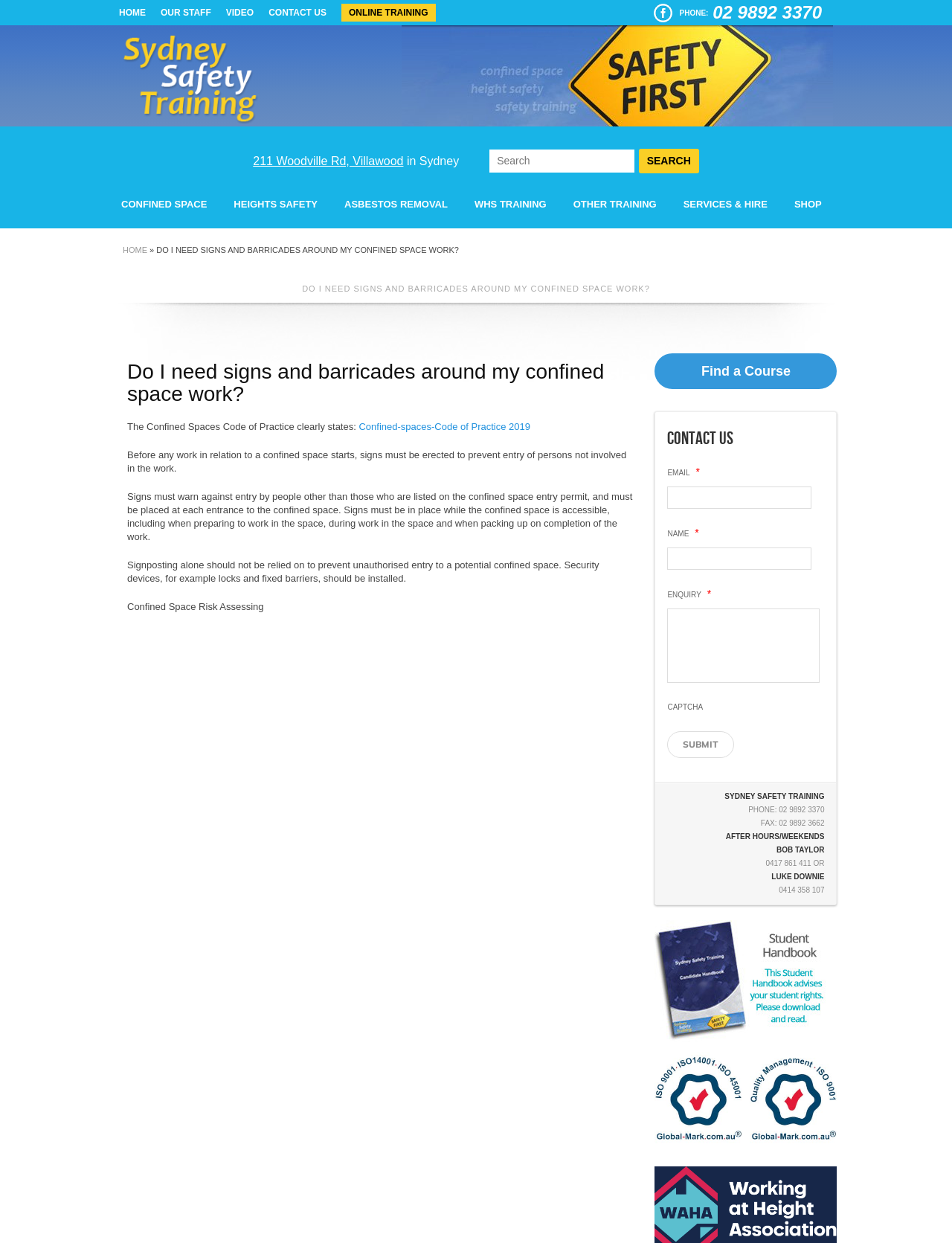Please find the bounding box coordinates of the element that must be clicked to perform the given instruction: "Search for something". The coordinates should be four float numbers from 0 to 1, i.e., [left, top, right, bottom].

[0.513, 0.12, 0.734, 0.139]